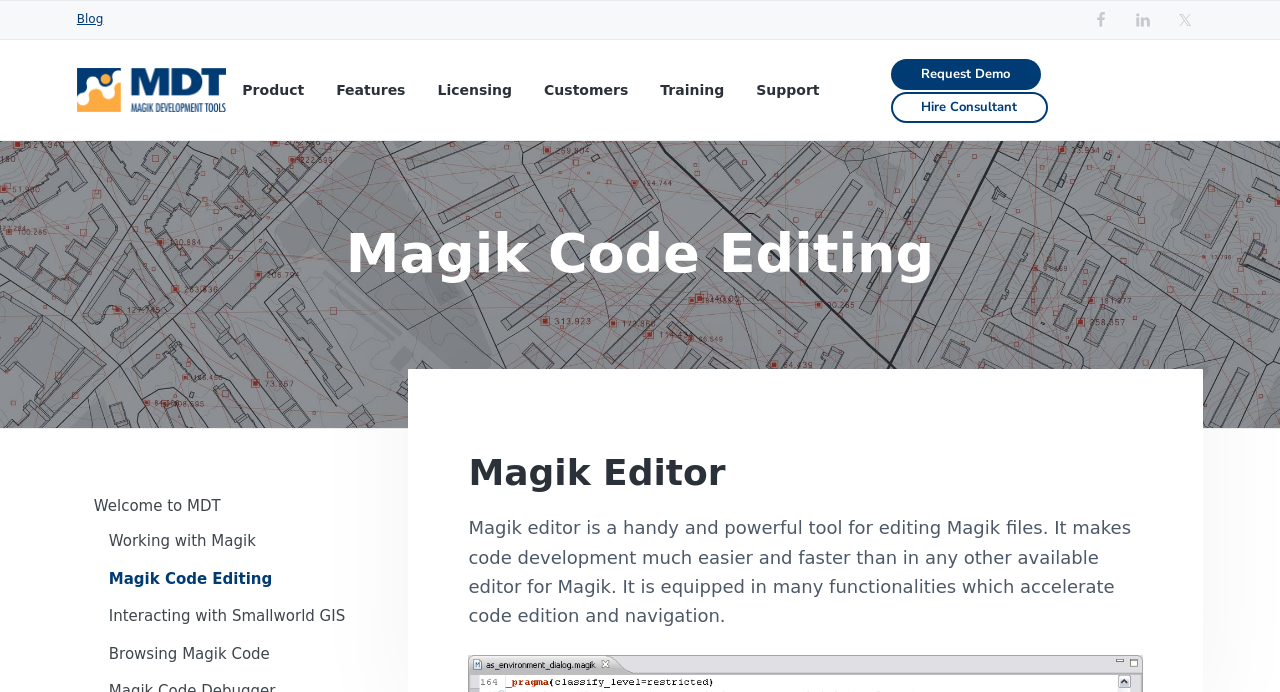Can you find the bounding box coordinates for the element that needs to be clicked to execute this instruction: "Request a demo"? The coordinates should be given as four float numbers between 0 and 1, i.e., [left, top, right, bottom].

[0.696, 0.086, 0.813, 0.13]